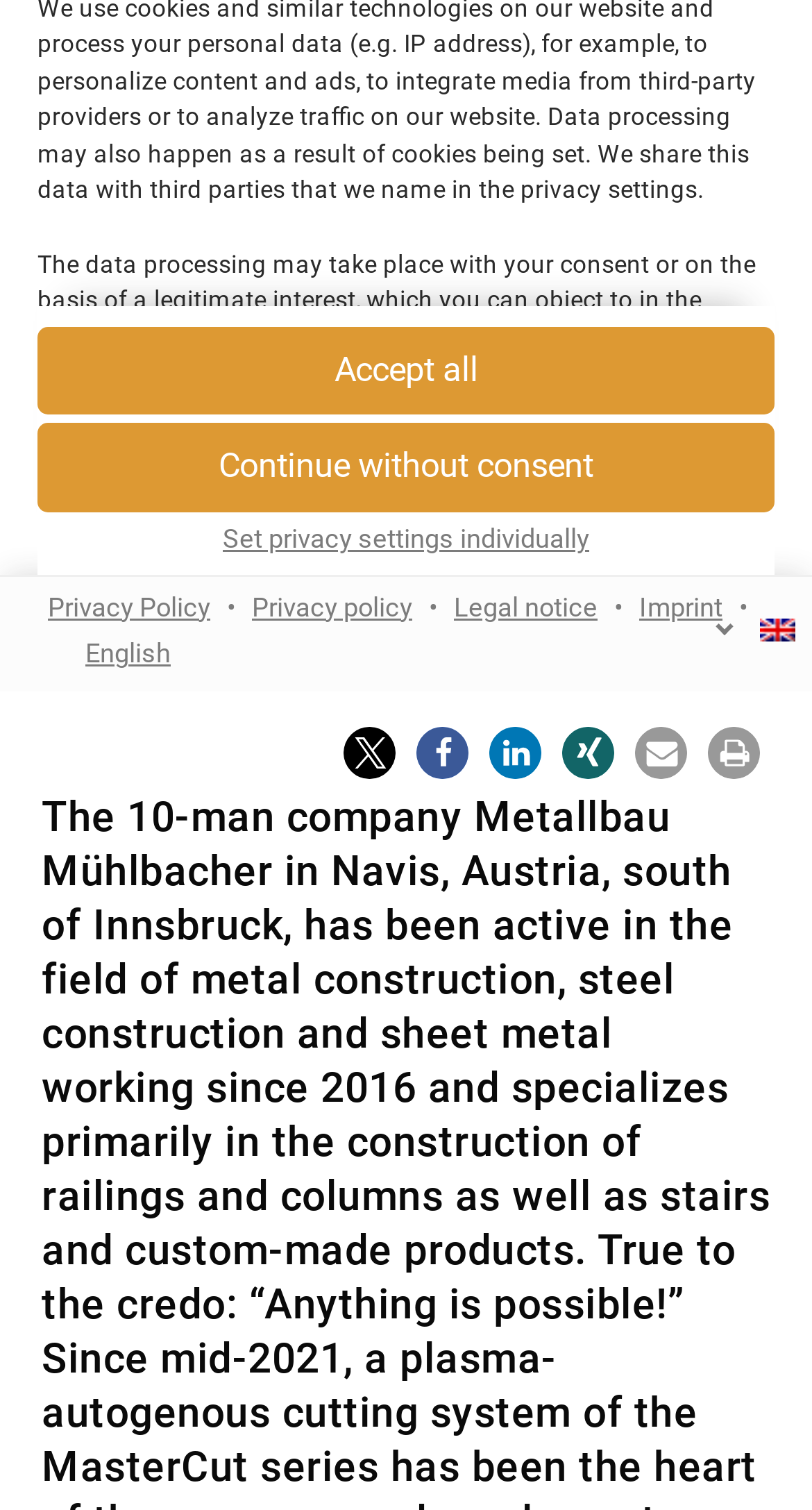Using the description: "Imprint", determine the UI element's bounding box coordinates. Ensure the coordinates are in the format of four float numbers between 0 and 1, i.e., [left, top, right, bottom].

[0.774, 0.391, 0.903, 0.412]